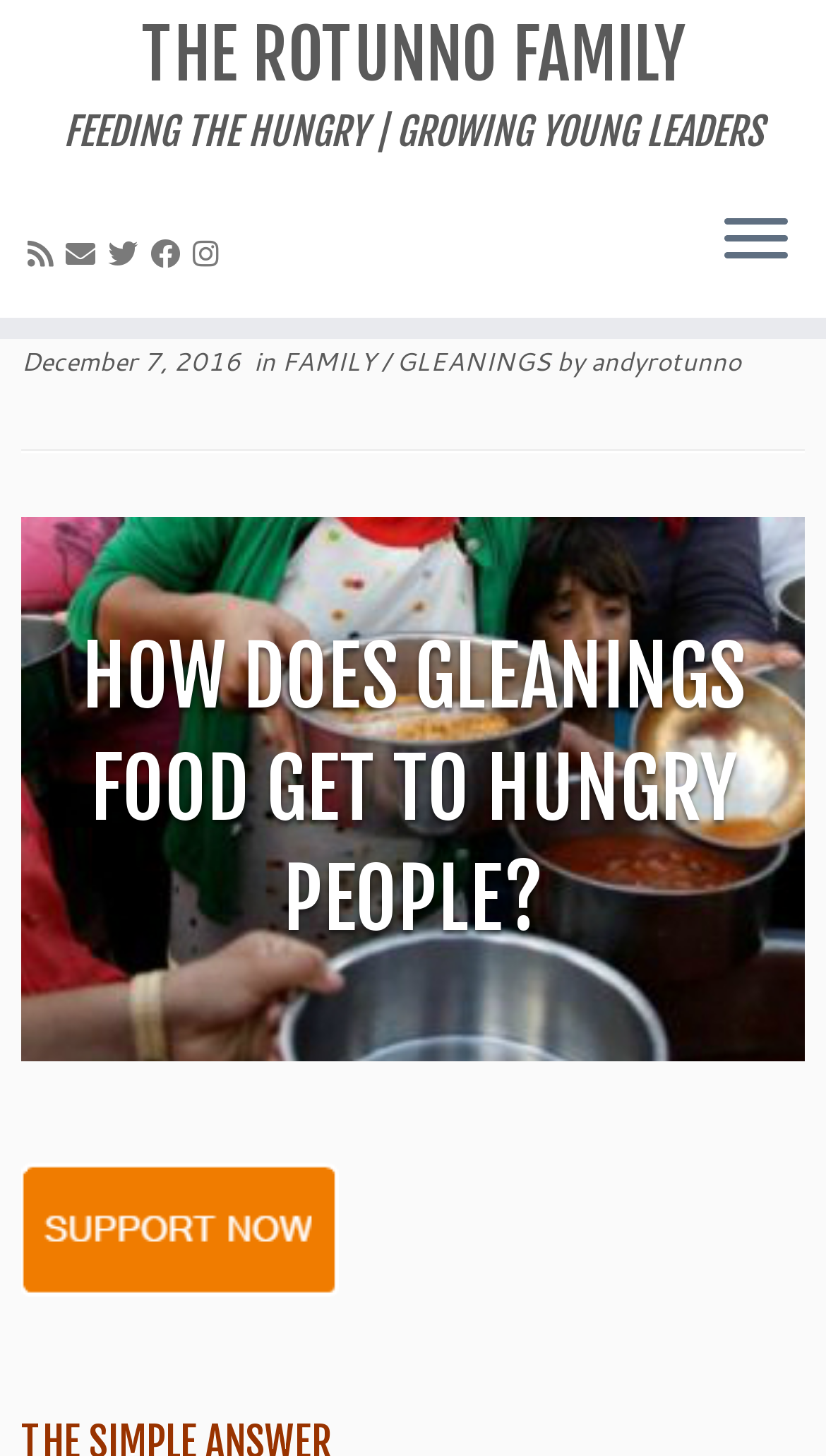Please give a one-word or short phrase response to the following question: 
How many categories are listed in the header?

2